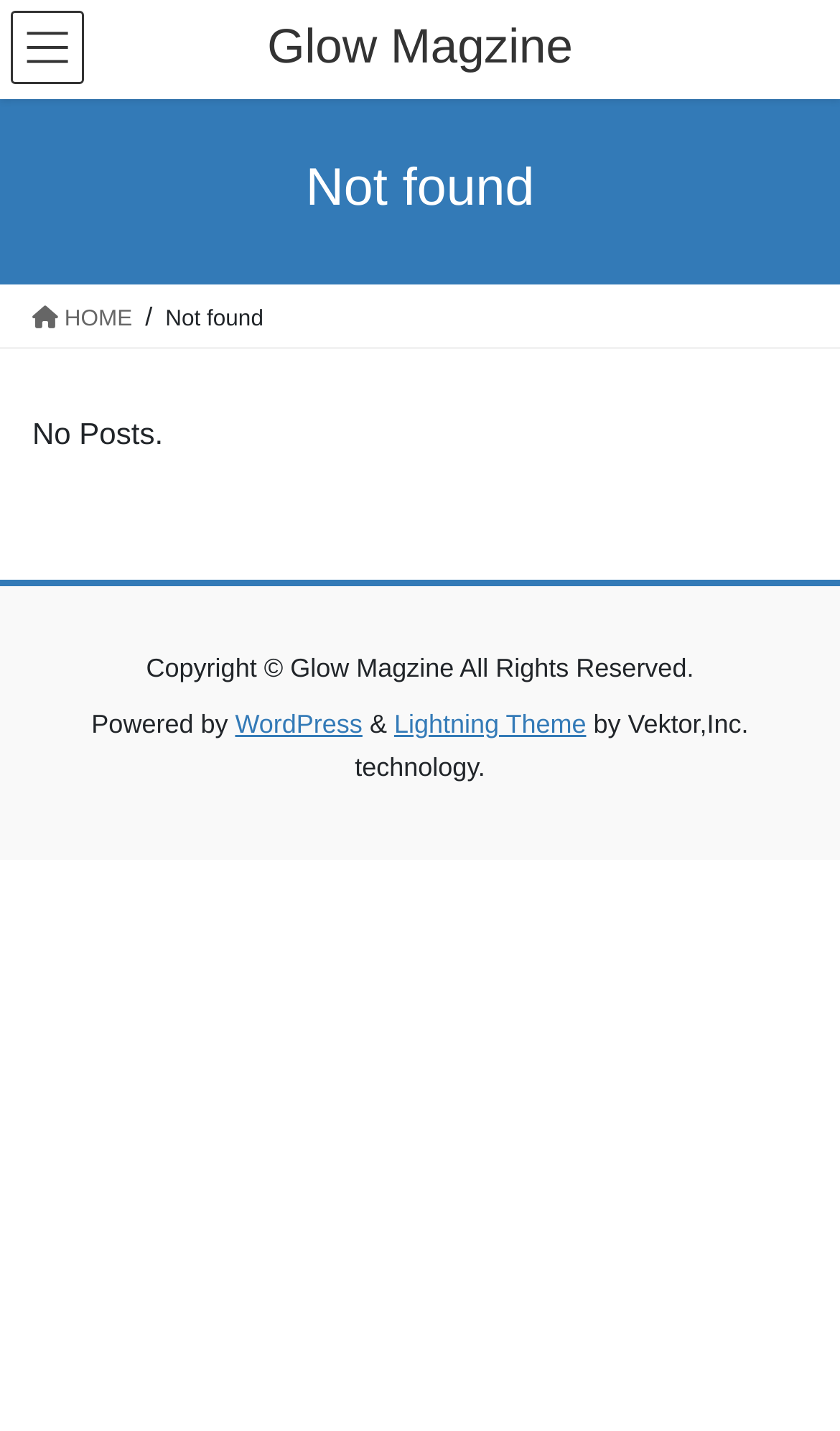What is the copyright information?
Please provide a detailed answer to the question.

The copyright information can be found at the bottom of the page, which says 'Copyright © Glow Magzine All Rights Reserved.'.